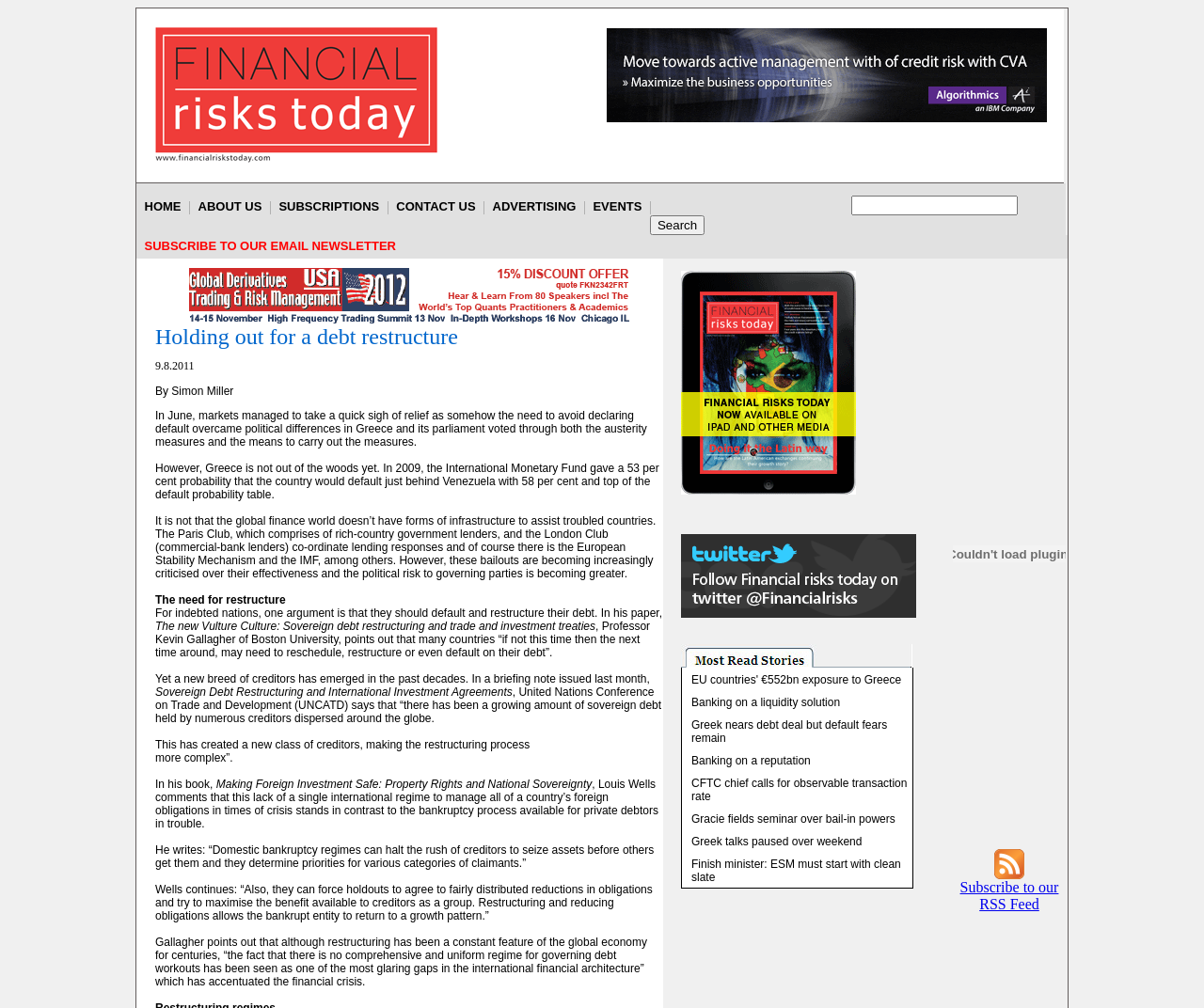Bounding box coordinates should be in the format (top-left x, top-left y, bottom-right x, bottom-right y) and all values should be floating point numbers between 0 and 1. Determine the bounding box coordinate for the UI element described as: Subscribe to our RSS Feed

[0.797, 0.872, 0.879, 0.905]